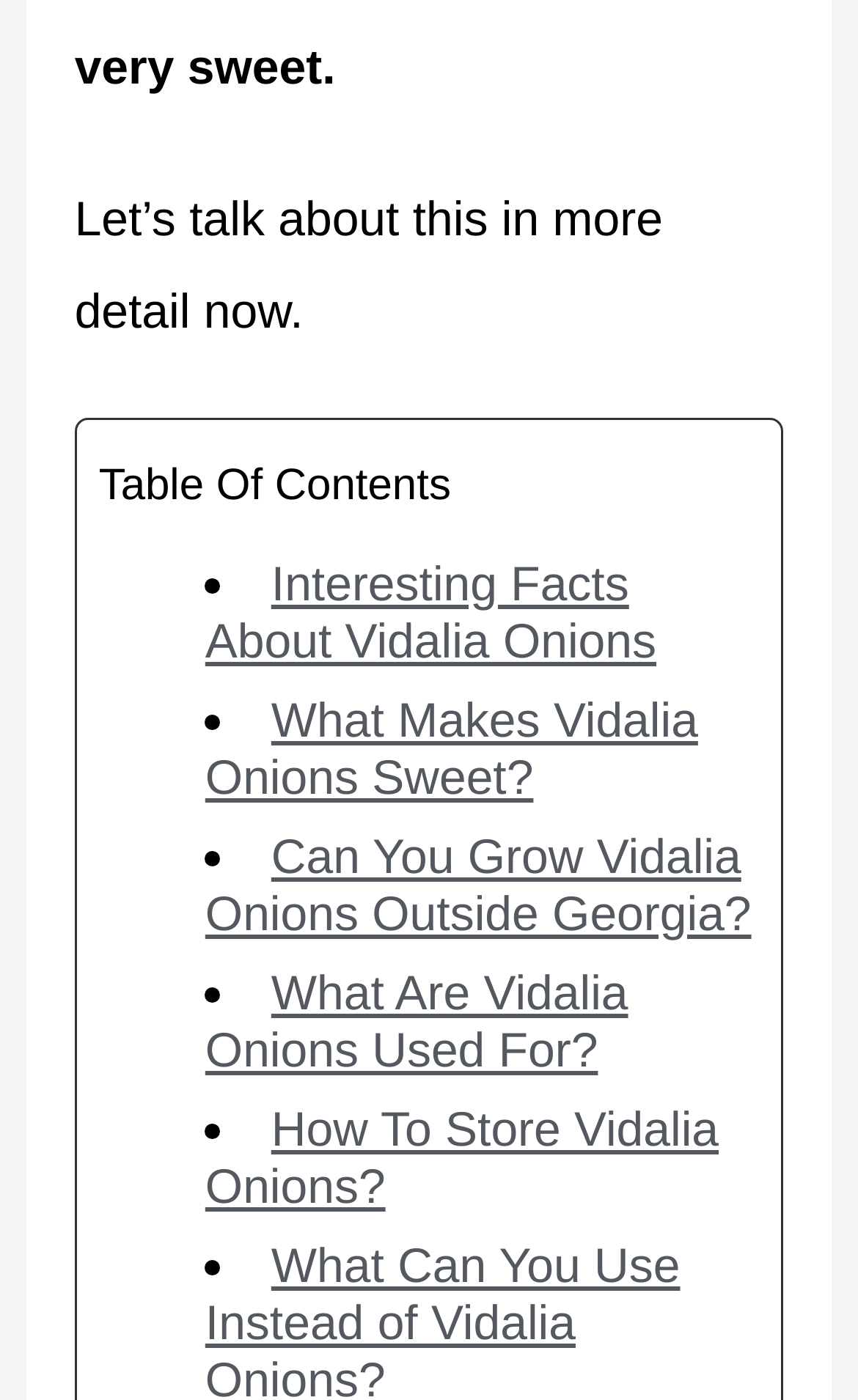Is there a static text element above the table of contents?
Please answer the question with a single word or phrase, referencing the image.

Yes